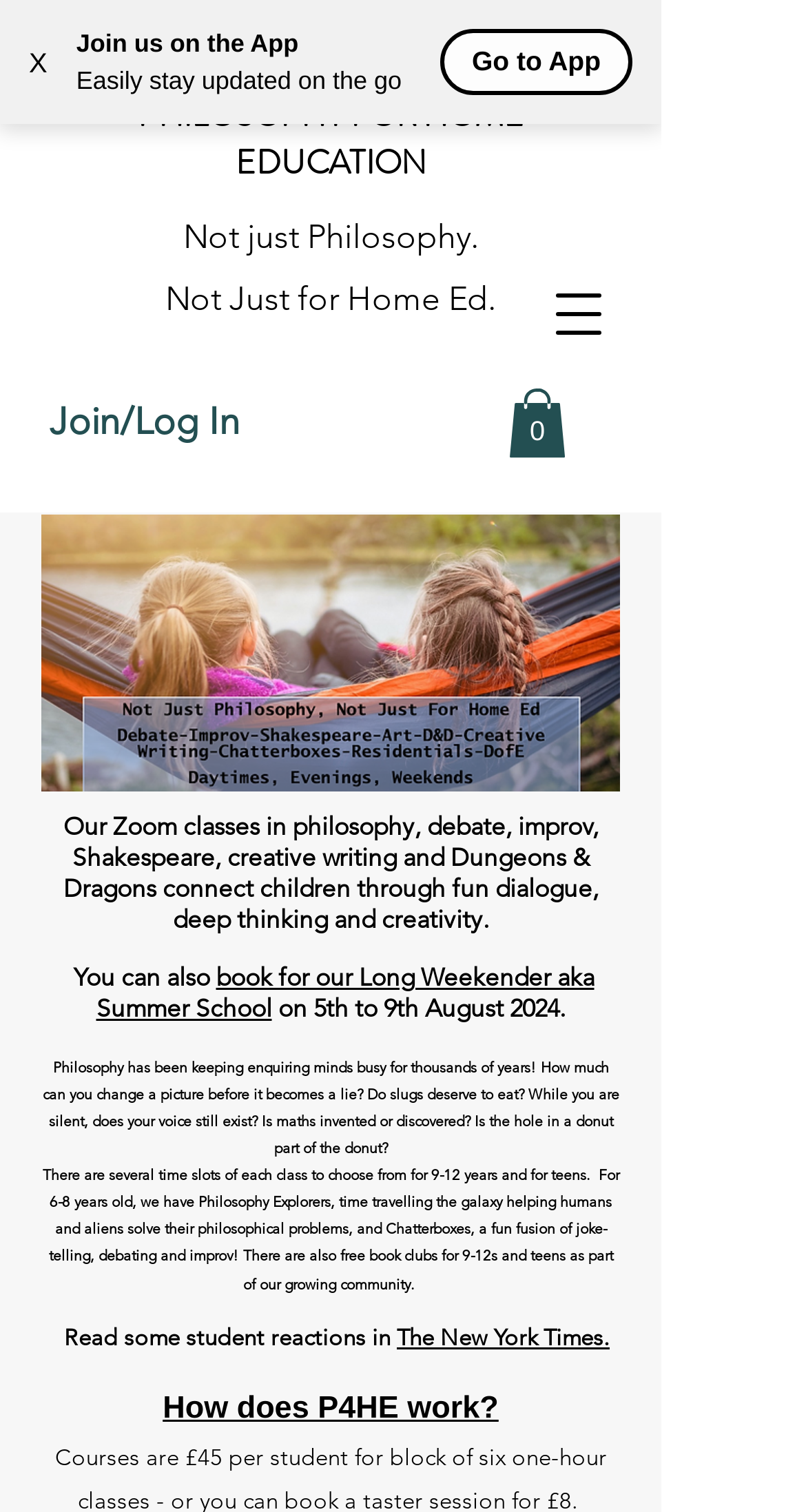Can you identify and provide the main heading of the webpage?

Our Zoom classes in philosophy, debate, improv, Shakespeare, creative writing and Dungeons & Dragons connect children through fun dialogue, deep thinking and creativity.

 You can also book for our Long Weekender aka Summer School on 5th to 9th August 2024.

Philosophy has been keeping enquiring minds busy for thousands of years! How much can you change a picture before it becomes a lie? Do slugs deserve to eat? While you are silent, does your voice still exist? Is maths invented or discovered? Is the hole in a donut part of the donut?
There are several time slots of each class to choose from for 9-12 years and for teens.  For 6-8 years old, we have Philosophy Explorers, time travelling the galaxy helping humans and aliens solve their philosophical problems, and Chatterboxes, a fun fusion of joke-telling, debating and improv! There are also free book clubs for 9-12s and teens as part of our growing community. 

  Read some student reactions in The New York Times.